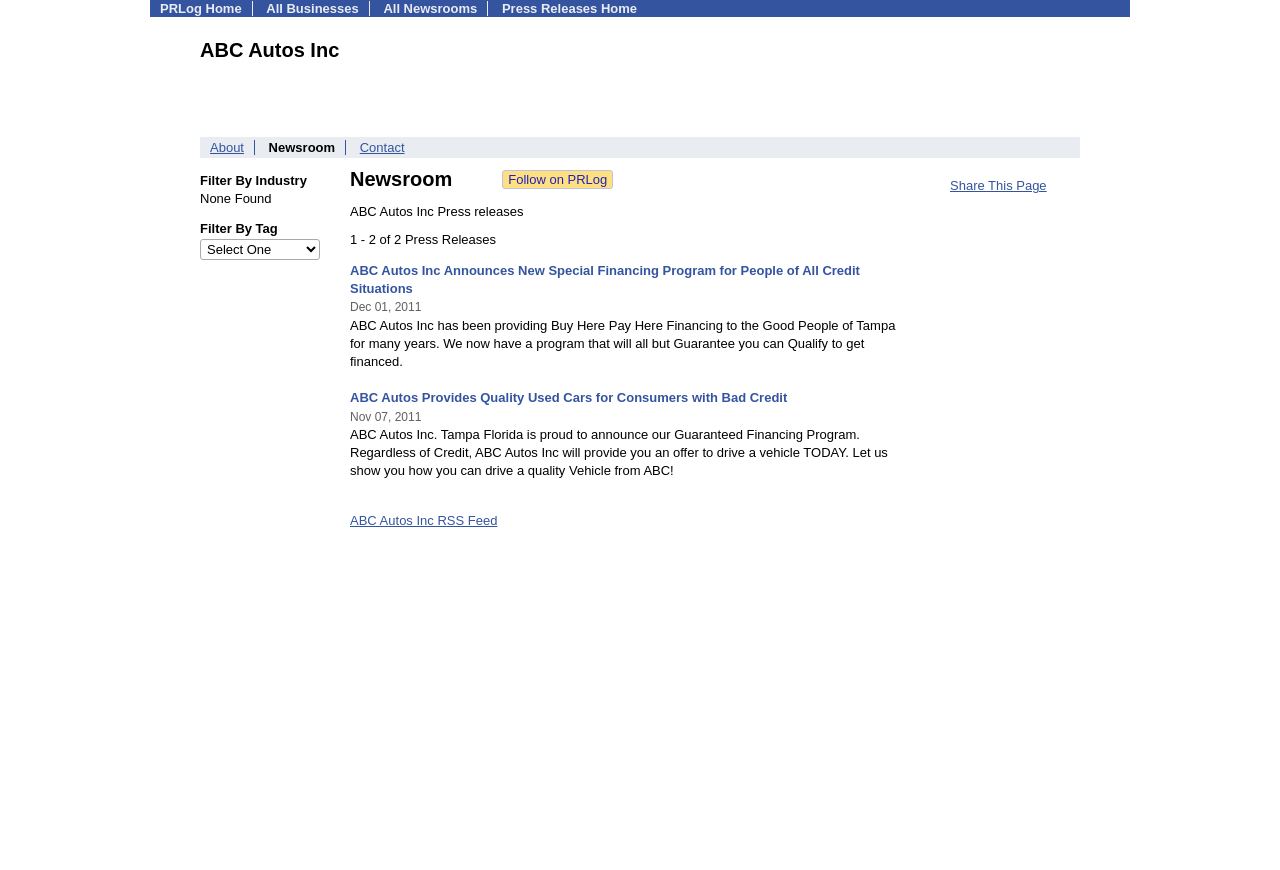Provide a one-word or brief phrase answer to the question:
What is the purpose of the 'Follow on PRLog' button?

To follow ABC Autos Inc on PRLog